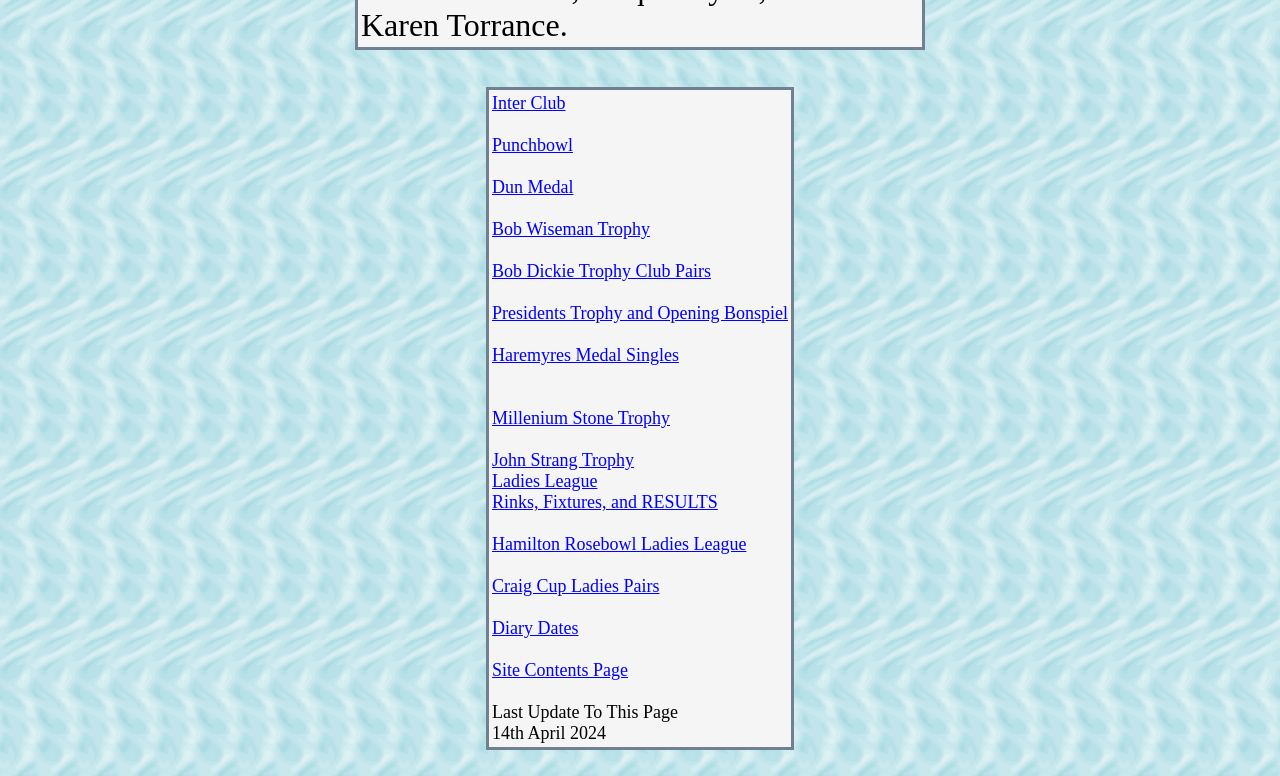Provide a single word or phrase to answer the given question: 
How many trophies are mentioned?

10